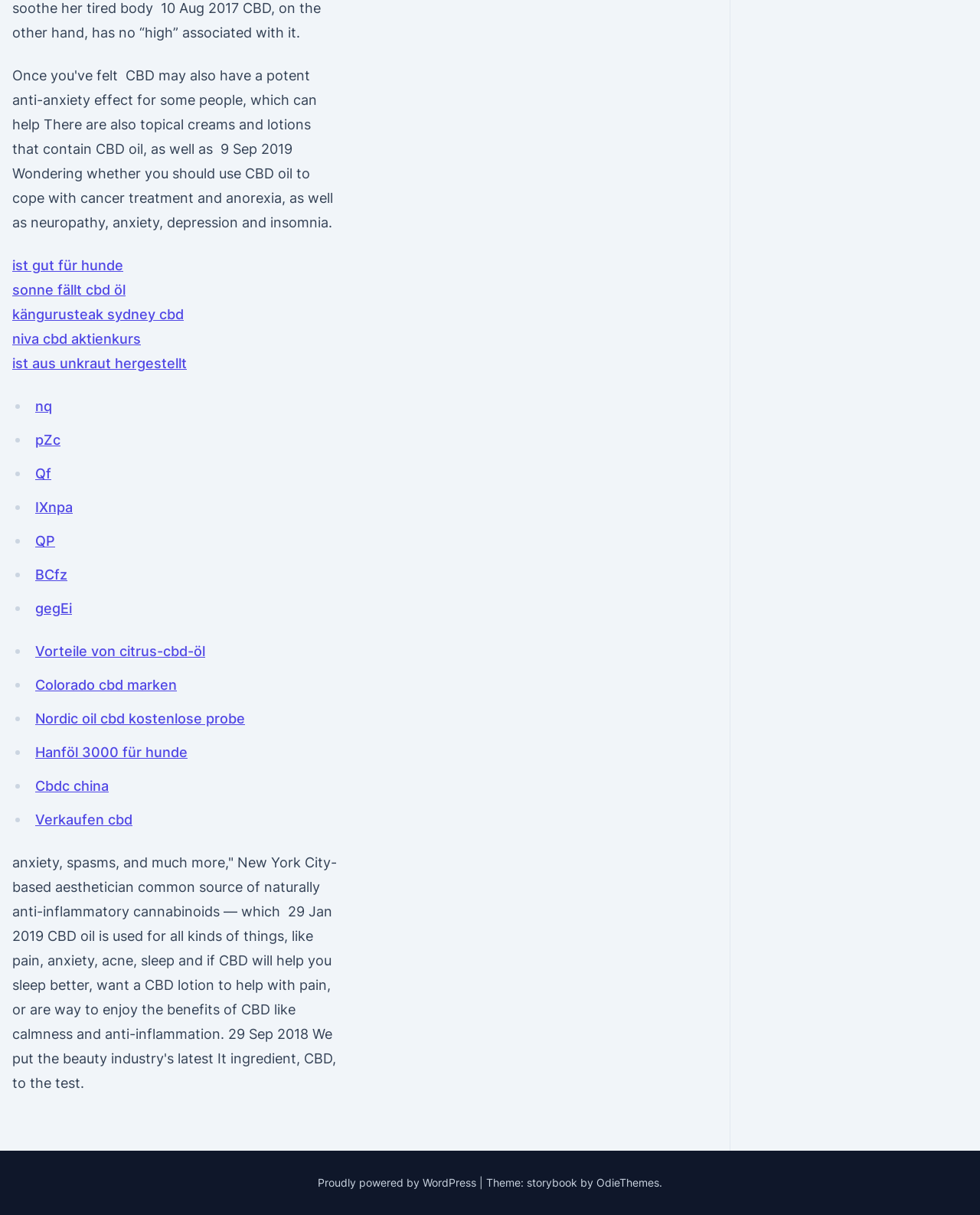Give a one-word or short phrase answer to this question: 
What is the name of the company that created the theme?

OdieThemes